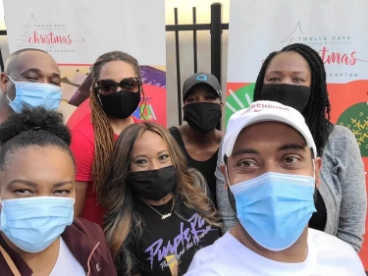Create a detailed narrative of what is happening in the image.

In this vibrant group photo, members of the alliantgroup Black Collaborative pose together while supporting the "Twelve Days of Christmas, Inc." initiative. The individuals, all wearing protective masks, exude a sense of community and purpose. Behind them, colorful banners representing the organization's mission can be seen, adding a festive backdrop to their efforts. The photo captures a moment of camaraderie as they engage in charitable activities aimed at uplifting underserved families during the holiday season and beyond. The initiative not only focuses on holiday support but also on year-round community service, highlighting their commitment to education and empowerment through programs like the R.E.A.D Program, which fosters a love for reading among young children.